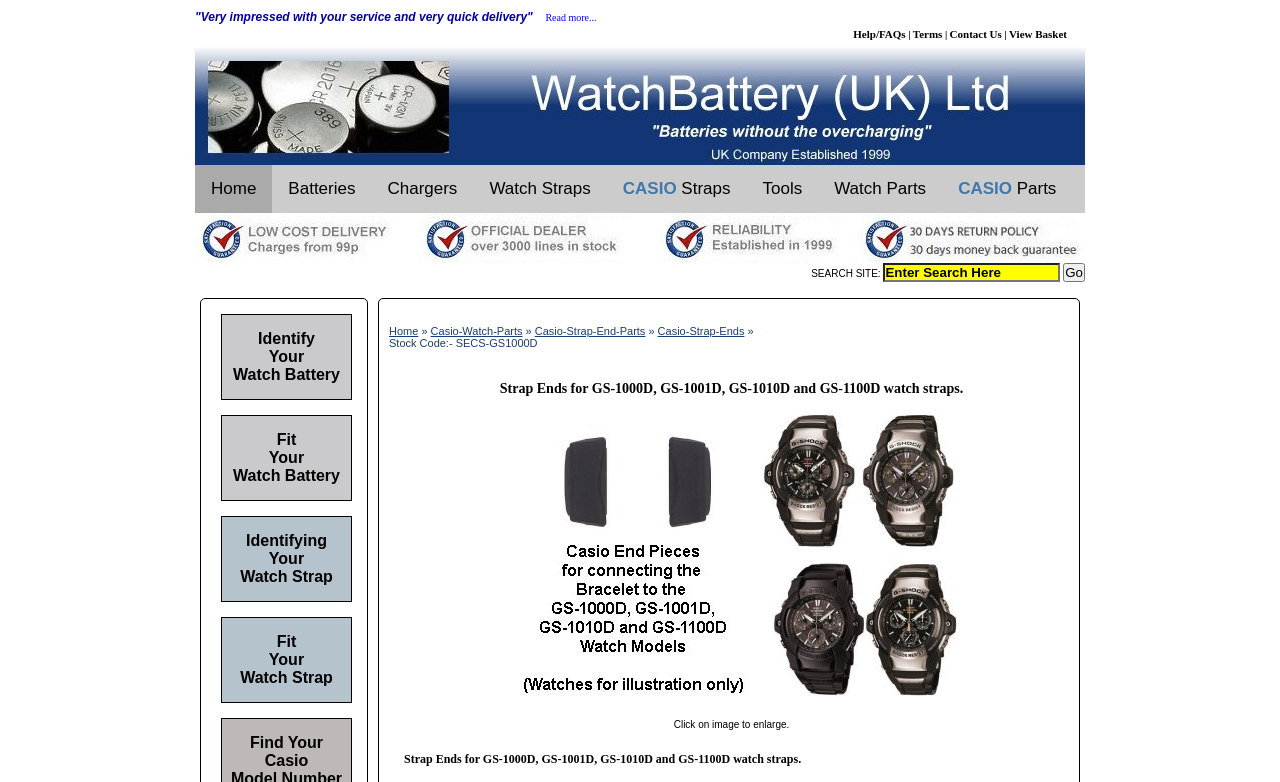Using the given element description, provide the bounding box coordinates (top-left x, top-left y, bottom-right x, bottom-right y) for the corresponding UI element in the screenshot: Watch Parts

[0.639, 0.211, 0.736, 0.272]